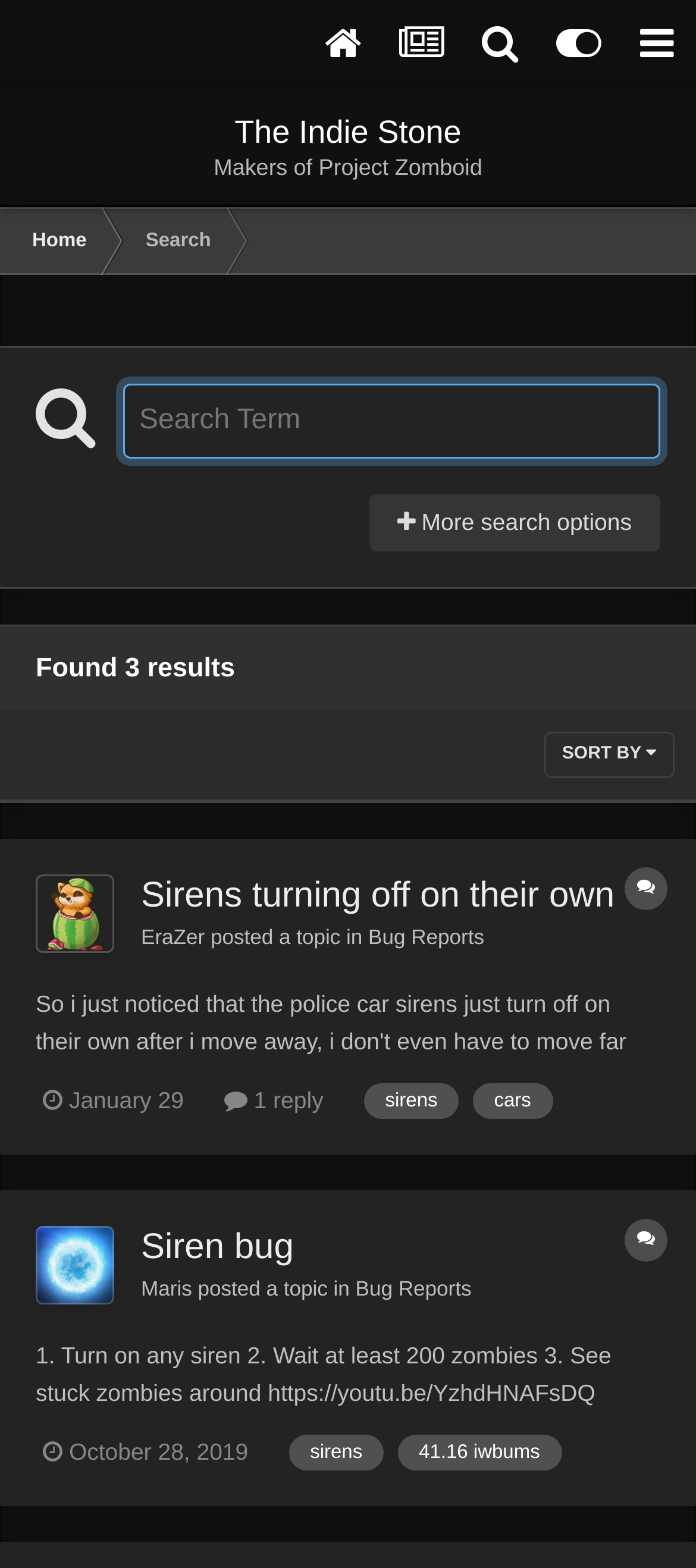Indicate the bounding box coordinates of the clickable region to achieve the following instruction: "Subscribe to the newsletter."

None